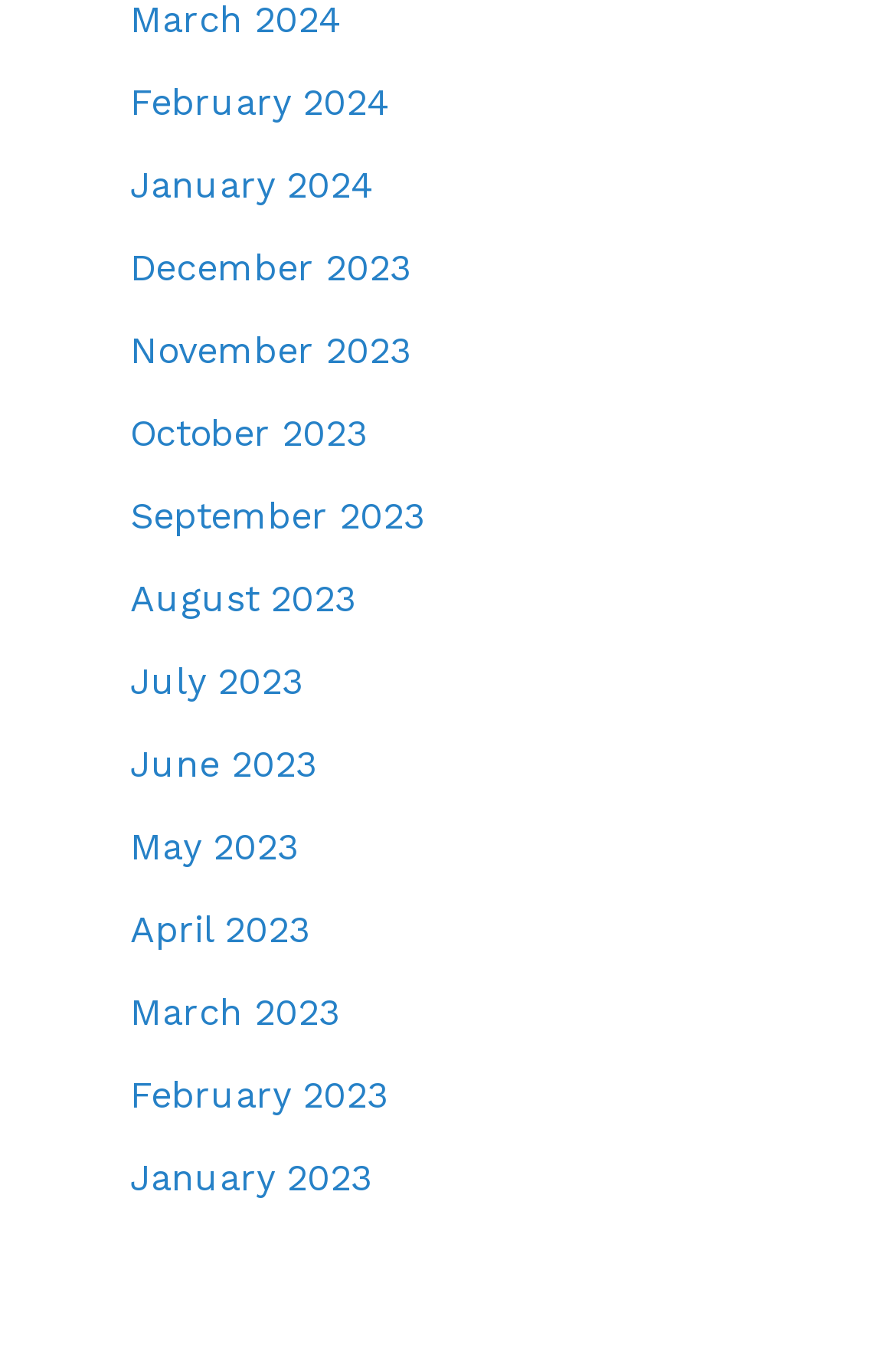Please identify the bounding box coordinates of the element that needs to be clicked to execute the following command: "go to January 2024". Provide the bounding box using four float numbers between 0 and 1, formatted as [left, top, right, bottom].

[0.145, 0.119, 0.417, 0.151]